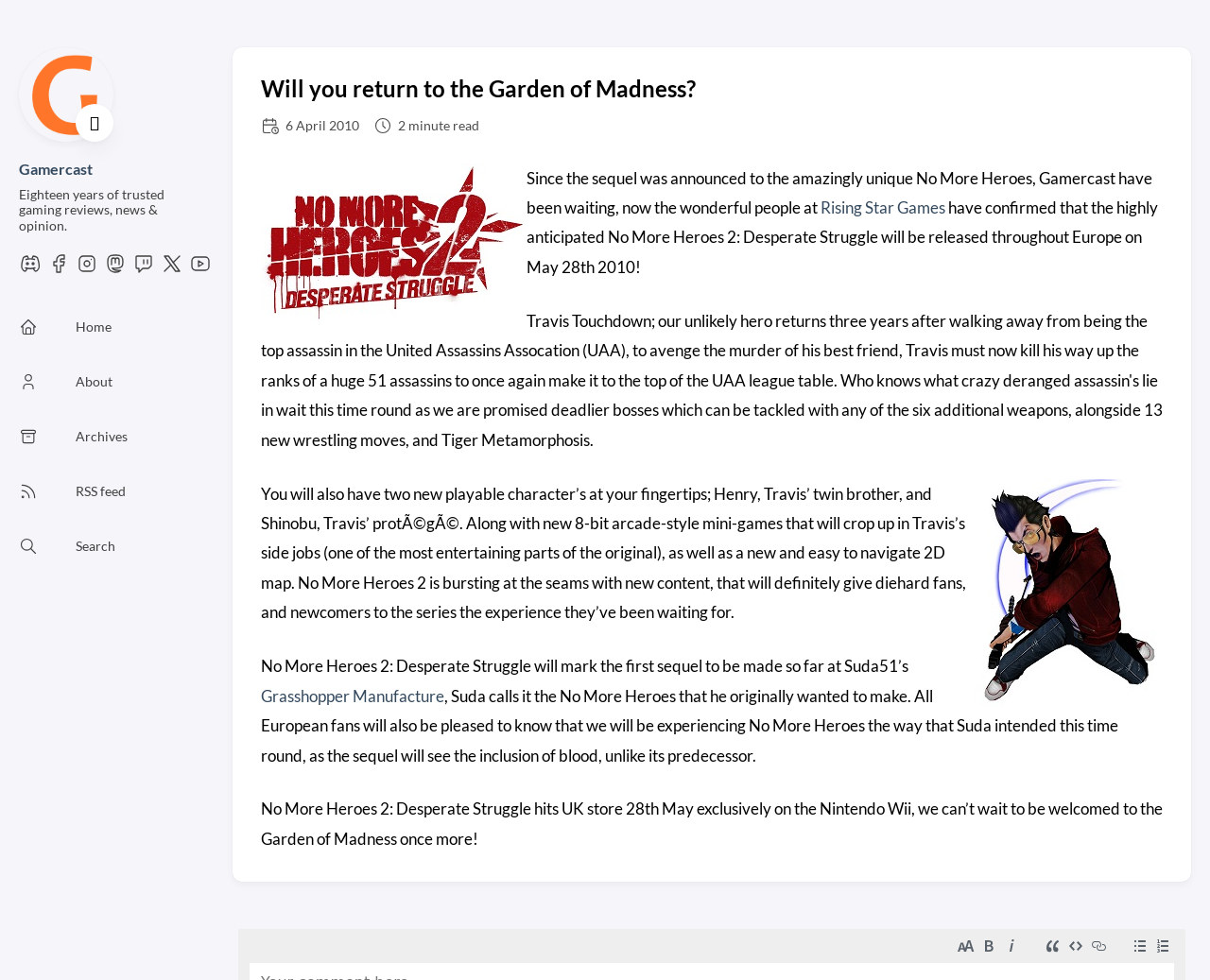Provide the bounding box coordinates of the UI element that matches the description: "Grasshopper Manufacture".

[0.216, 0.7, 0.367, 0.72]